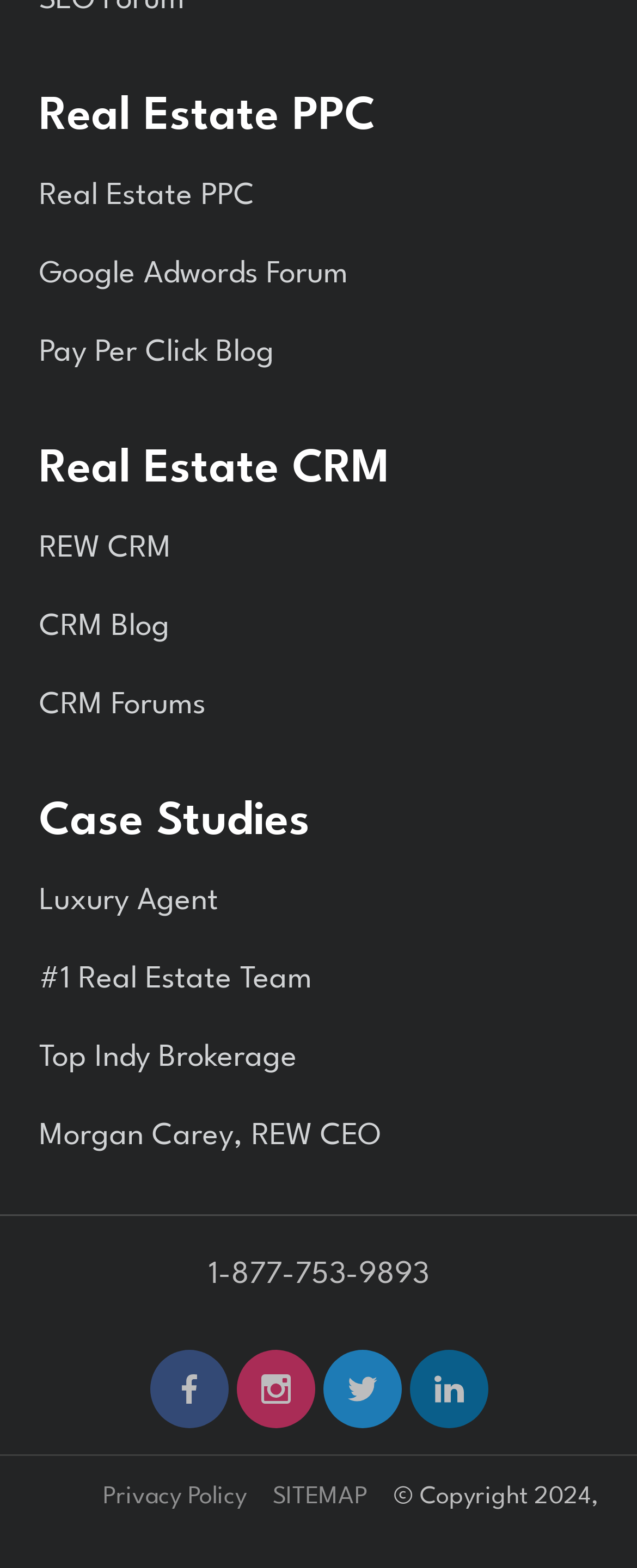Find the bounding box coordinates for the area you need to click to carry out the instruction: "Call 1-877-753-9893". The coordinates should be four float numbers between 0 and 1, indicated as [left, top, right, bottom].

[0.306, 0.792, 0.694, 0.842]